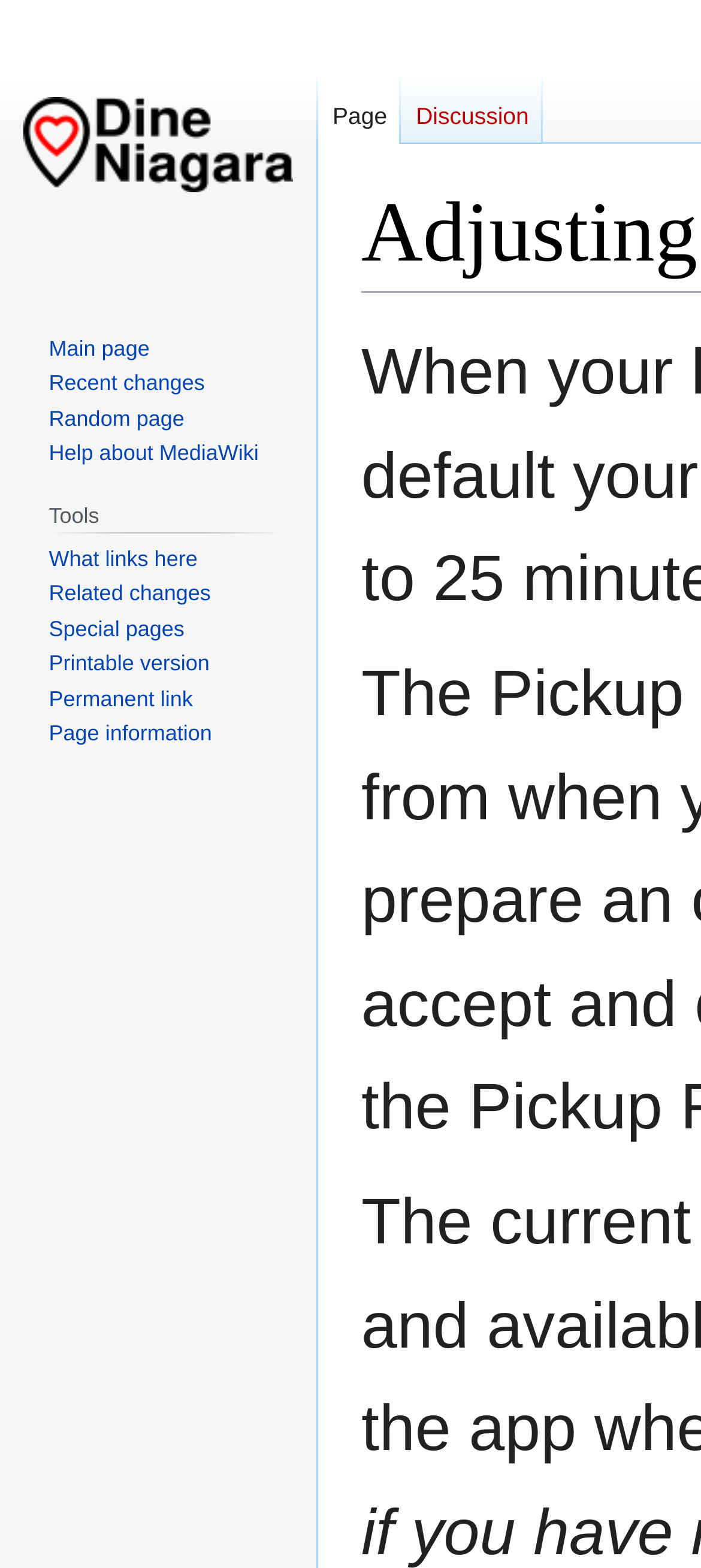What is the purpose of the 'Page' link? From the image, respond with a single word or brief phrase.

Access page information